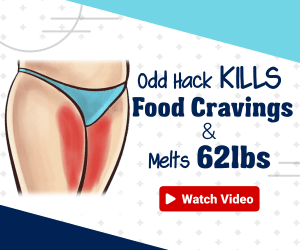Generate a detailed caption for the image.

This image features a visually striking advertisement promoting a method purported to suppress food cravings and facilitate weight loss, specifically highlighting a remarkable reduction of 62 pounds. The central illustration shows the lower body of an individual, emphasizing the thigh area, where the text captures attention with bold claims. The phrase "Odd Hack KILLS Food Cravings & Melts 62lbs" emphasizes the effectiveness of the method, suggesting a transformative impact on weight management. Below the main text, a prominent red button invites viewers to "Watch Video," encouraging engagement for more information. This graphic combines persuasive language and a direct call to action, designed to attract those interested in weight loss solutions.